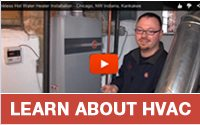Detail every aspect of the image in your caption.

This image features a promotional video on HVAC services provided by Polar Heating & Air Conditioning. A technician is shown, likely demonstrating the installation or maintenance of a hot water heater. The video is centered around educating viewers about HVAC systems, emphasizing the company's expertise in the industry. Below the video display, there is a prominent call-to-action button labeled "LEARN ABOUT HVAC," encouraging viewers to expand their knowledge of heating, ventilation, and air conditioning solutions, which the company specializes in for residential and commercial properties in the Chicago and Northwest Indiana areas.